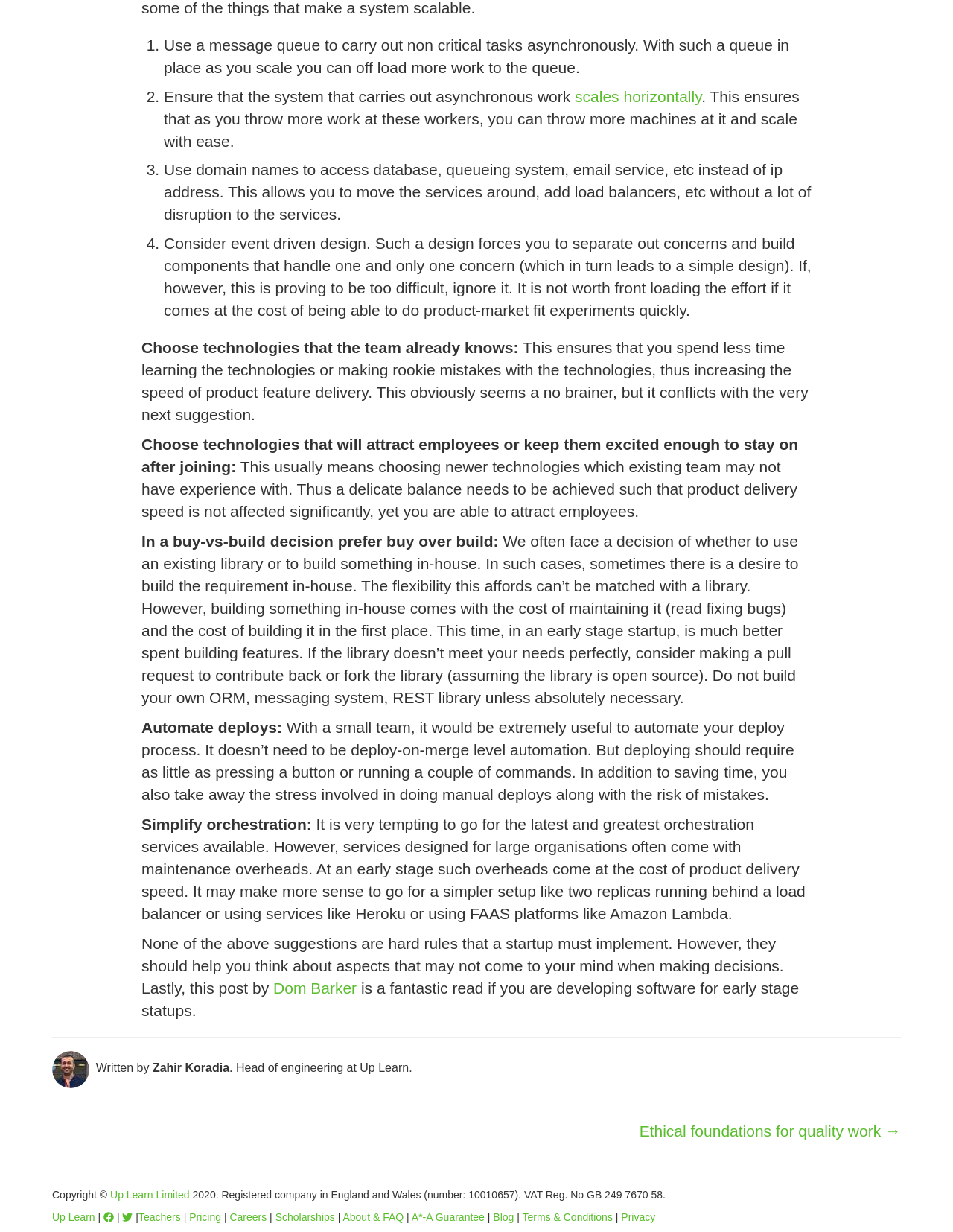Utilize the information from the image to answer the question in detail:
What is the purpose of using domain names instead of IP addresses?

Using domain names instead of IP addresses allows for easy movement of services, addition of load balancers, and other changes without disrupting the services, making it a scalable approach.